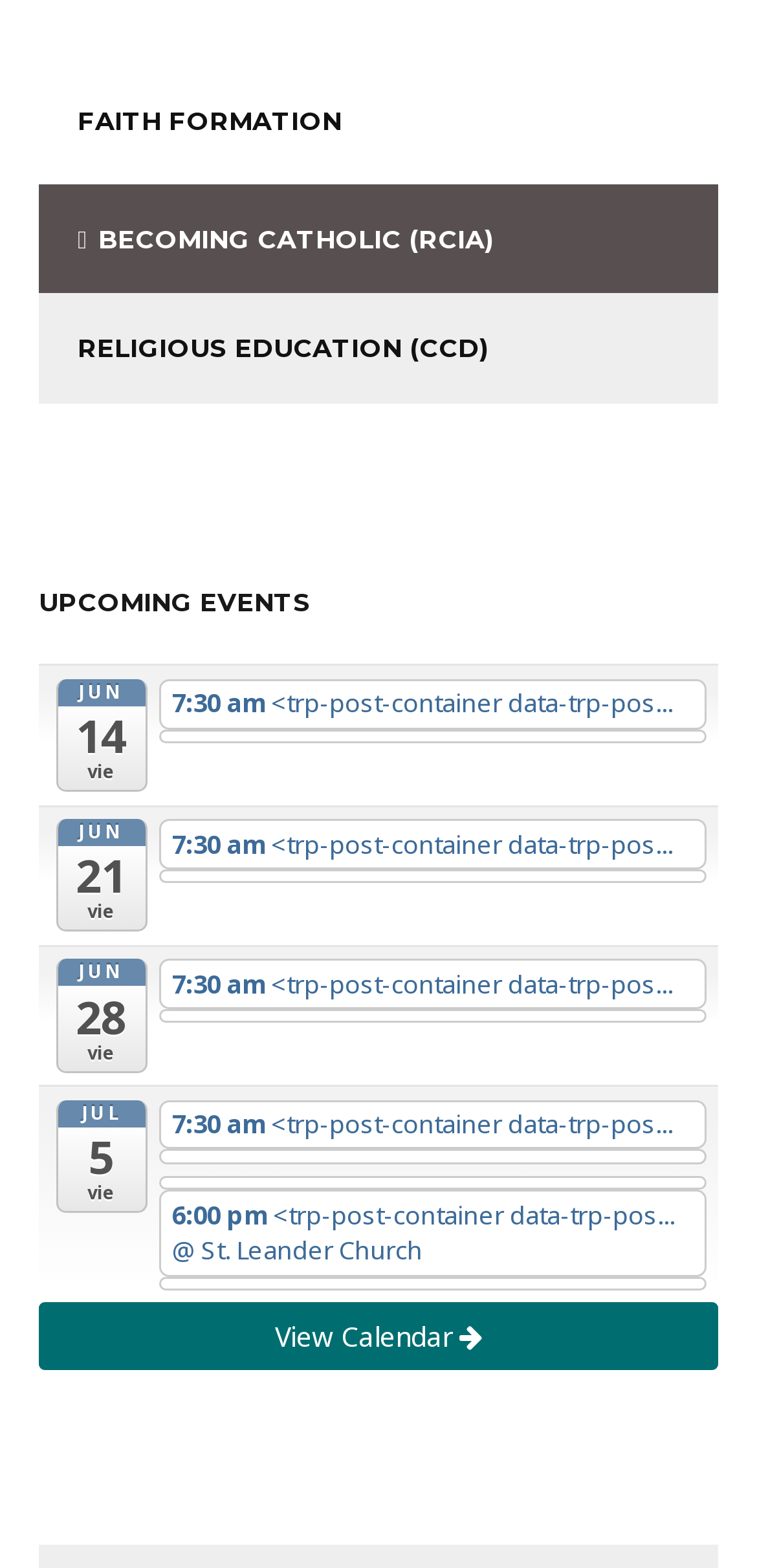What is the date of the first upcoming event?
Using the image as a reference, deliver a detailed and thorough answer to the question.

The first upcoming event is listed under the 'UPCOMING EVENTS' section, and its date is 'JUN 14' which can be found with a bounding box of [0.074, 0.433, 0.194, 0.505].